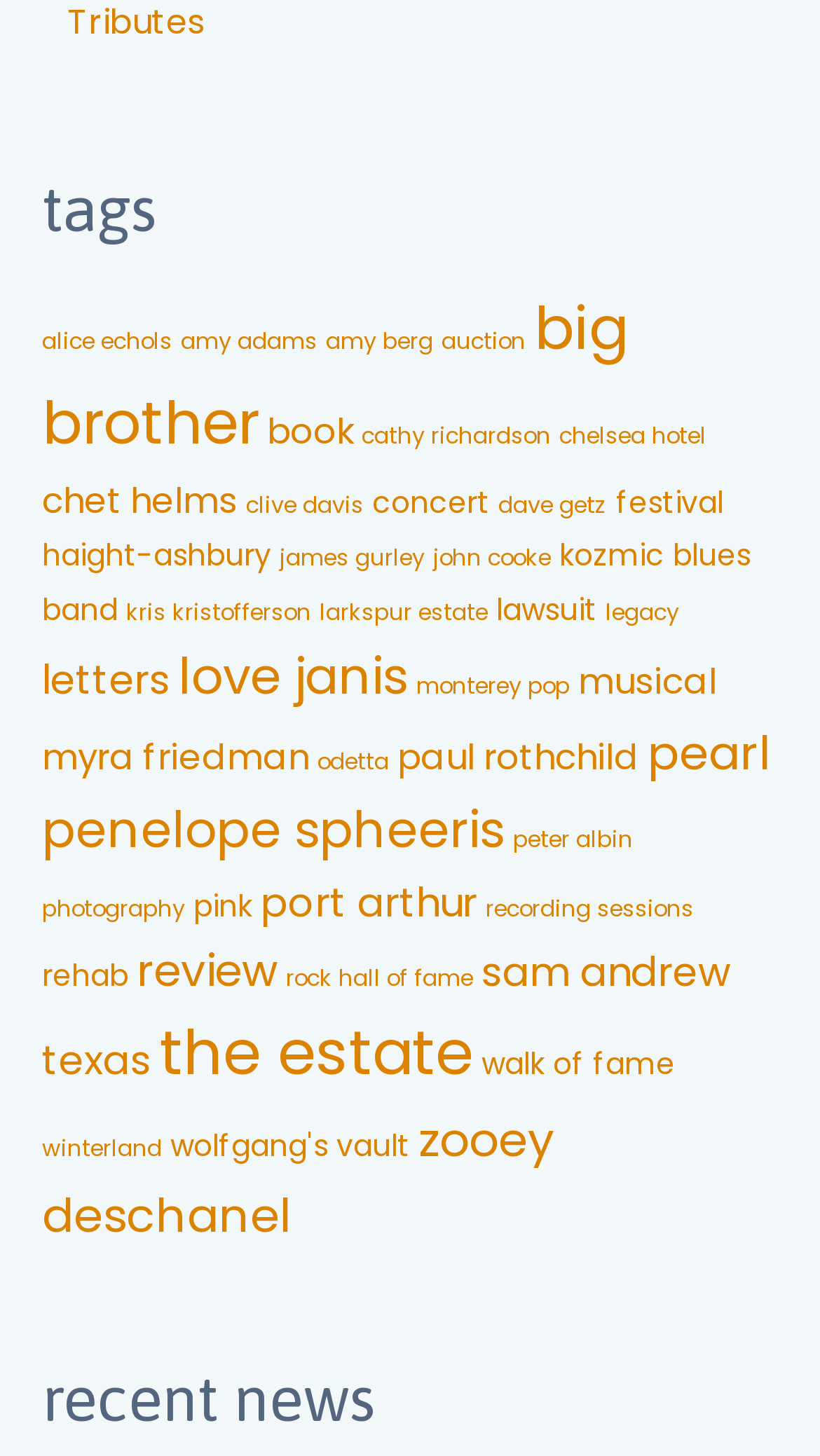Carefully examine the image and provide an in-depth answer to the question: What is the section below the list?

The section below the list is 'Recent News' which is a heading with the text 'recent news' and has a bounding box with coordinates [0.051, 0.934, 0.949, 0.986].